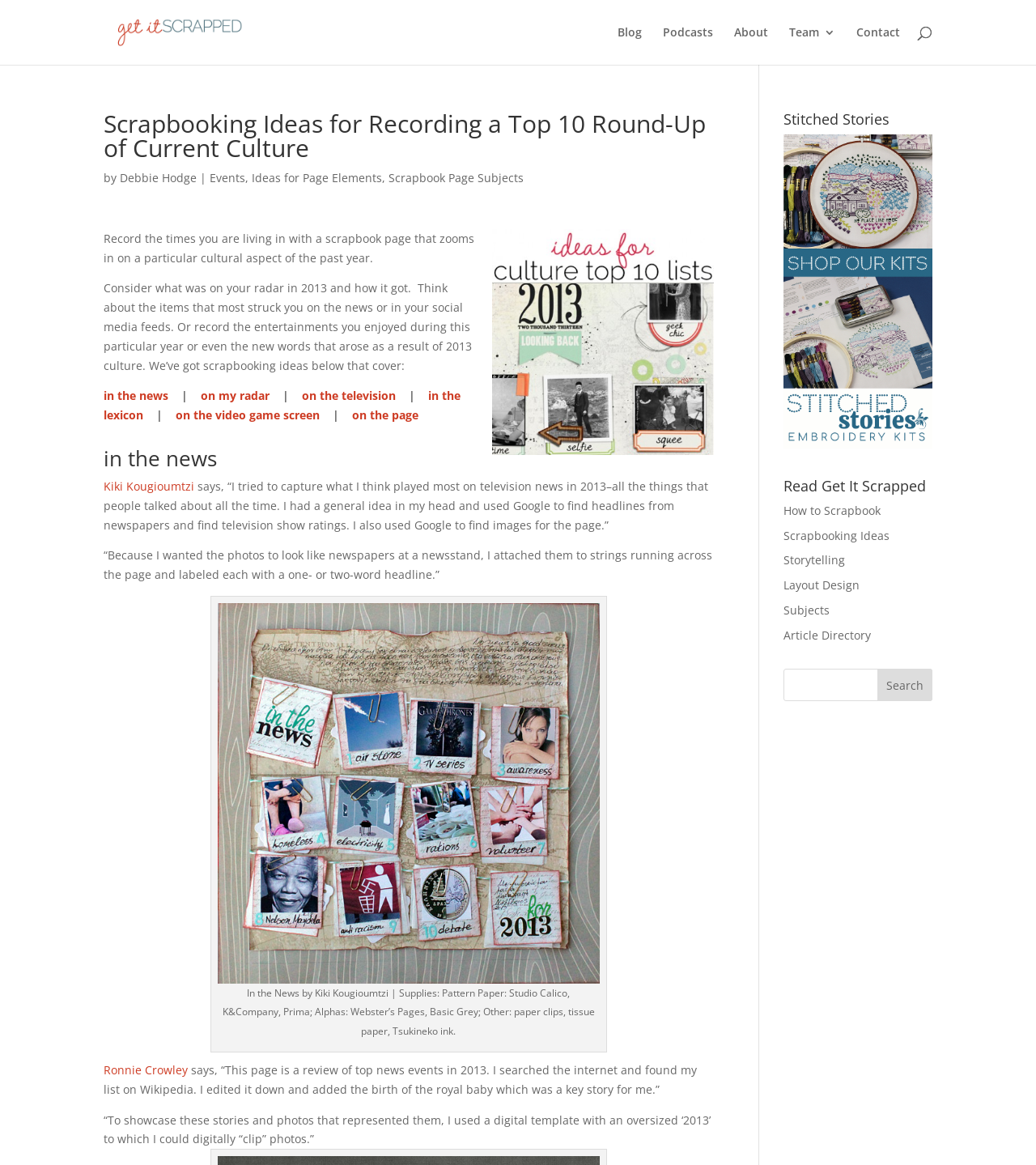Please provide the bounding box coordinates for the element that needs to be clicked to perform the following instruction: "Check the scrapbooking ideas by Kiki Kougioumtzi". The coordinates should be given as four float numbers between 0 and 1, i.e., [left, top, right, bottom].

[0.21, 0.829, 0.579, 0.842]